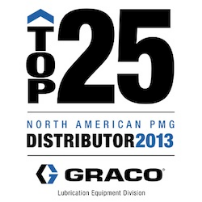What brand is known for its high-quality lubrication equipment?
Based on the screenshot, respond with a single word or phrase.

Graco